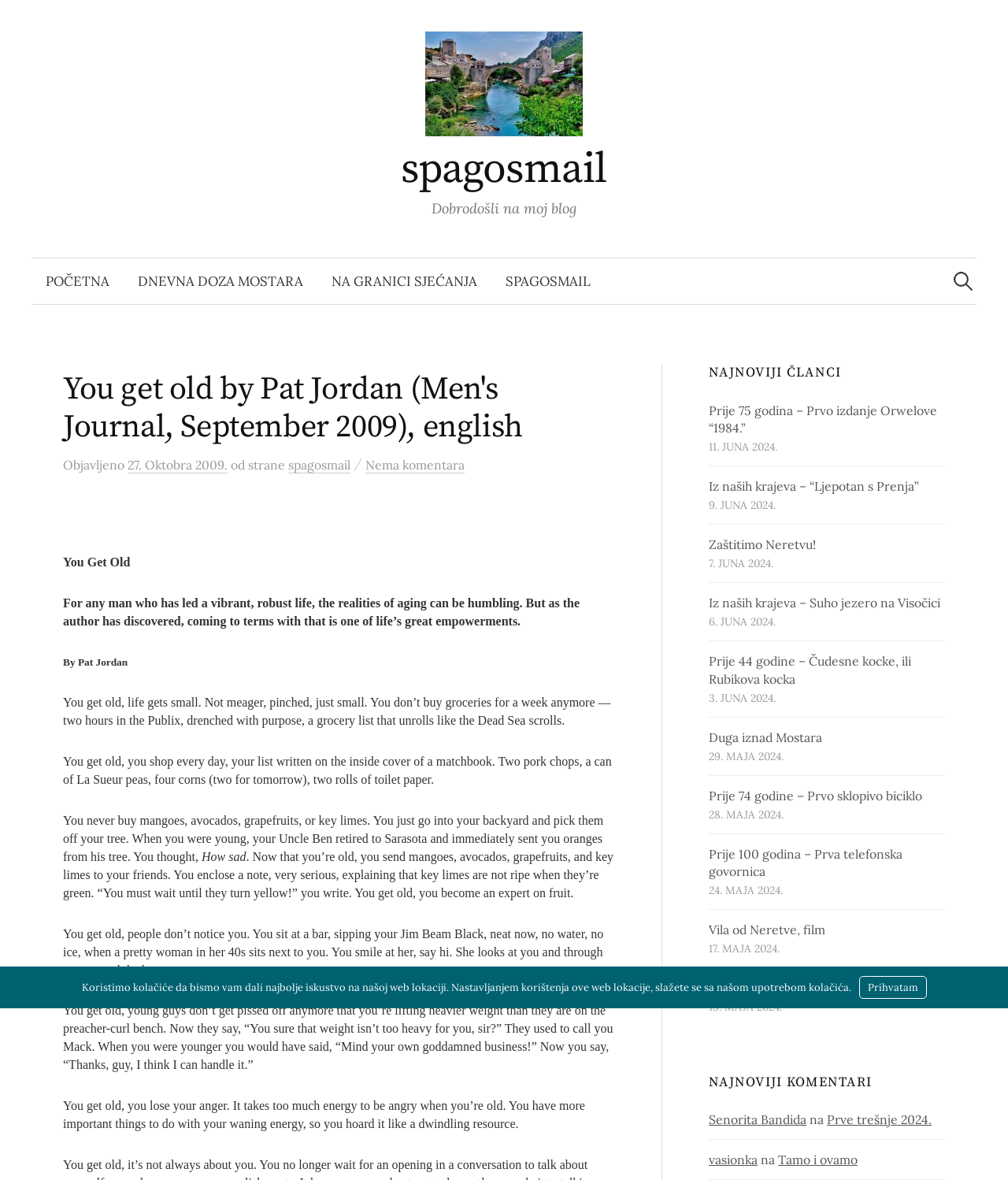Identify the bounding box coordinates of the region that should be clicked to execute the following instruction: "Search for something".

[0.933, 0.219, 0.969, 0.252]